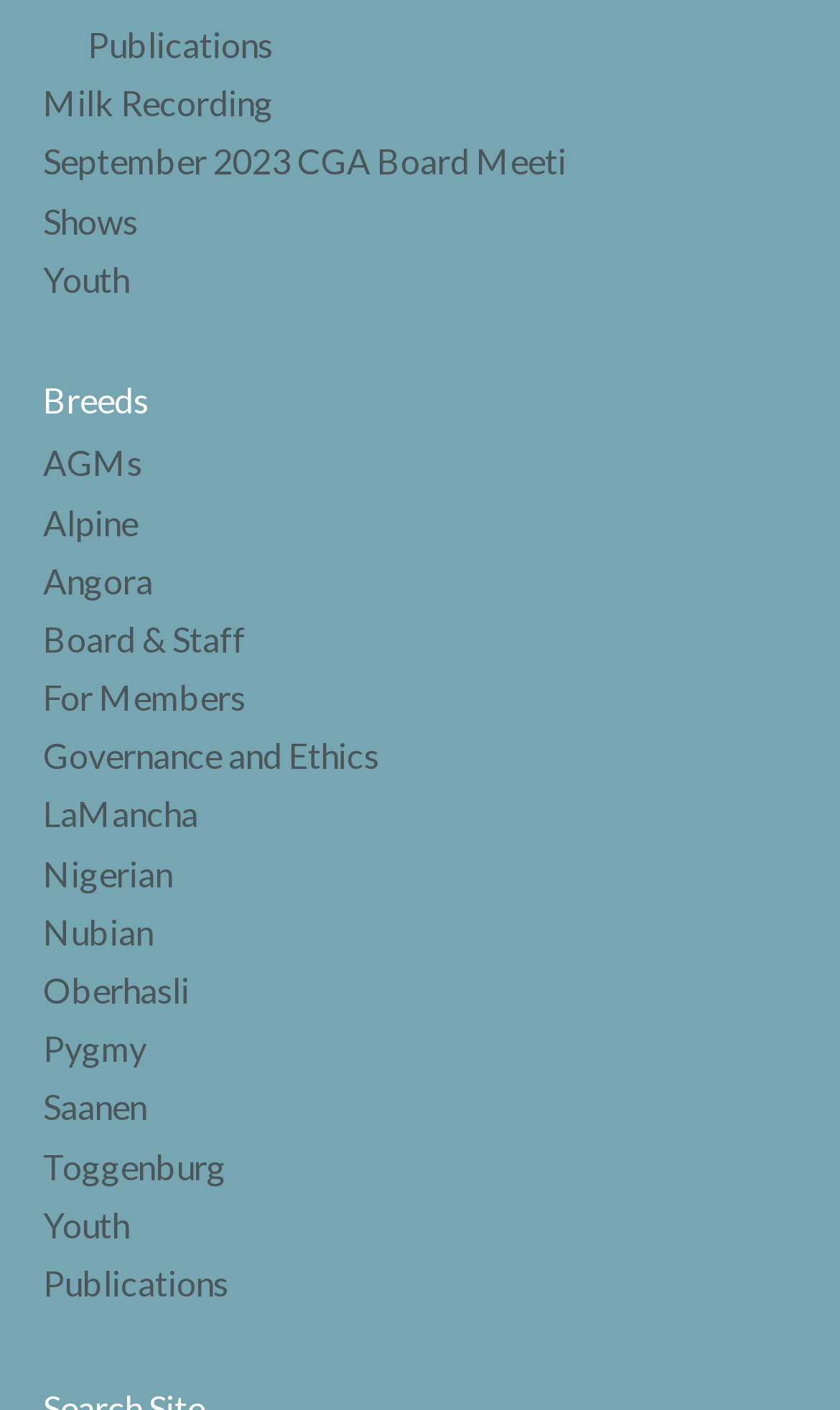Locate the UI element that matches the description September 2023 CGA Board Meeti in the webpage screenshot. Return the bounding box coordinates in the format (top-left x, top-left y, bottom-right x, bottom-right y), with values ranging from 0 to 1.

[0.051, 0.1, 0.674, 0.129]